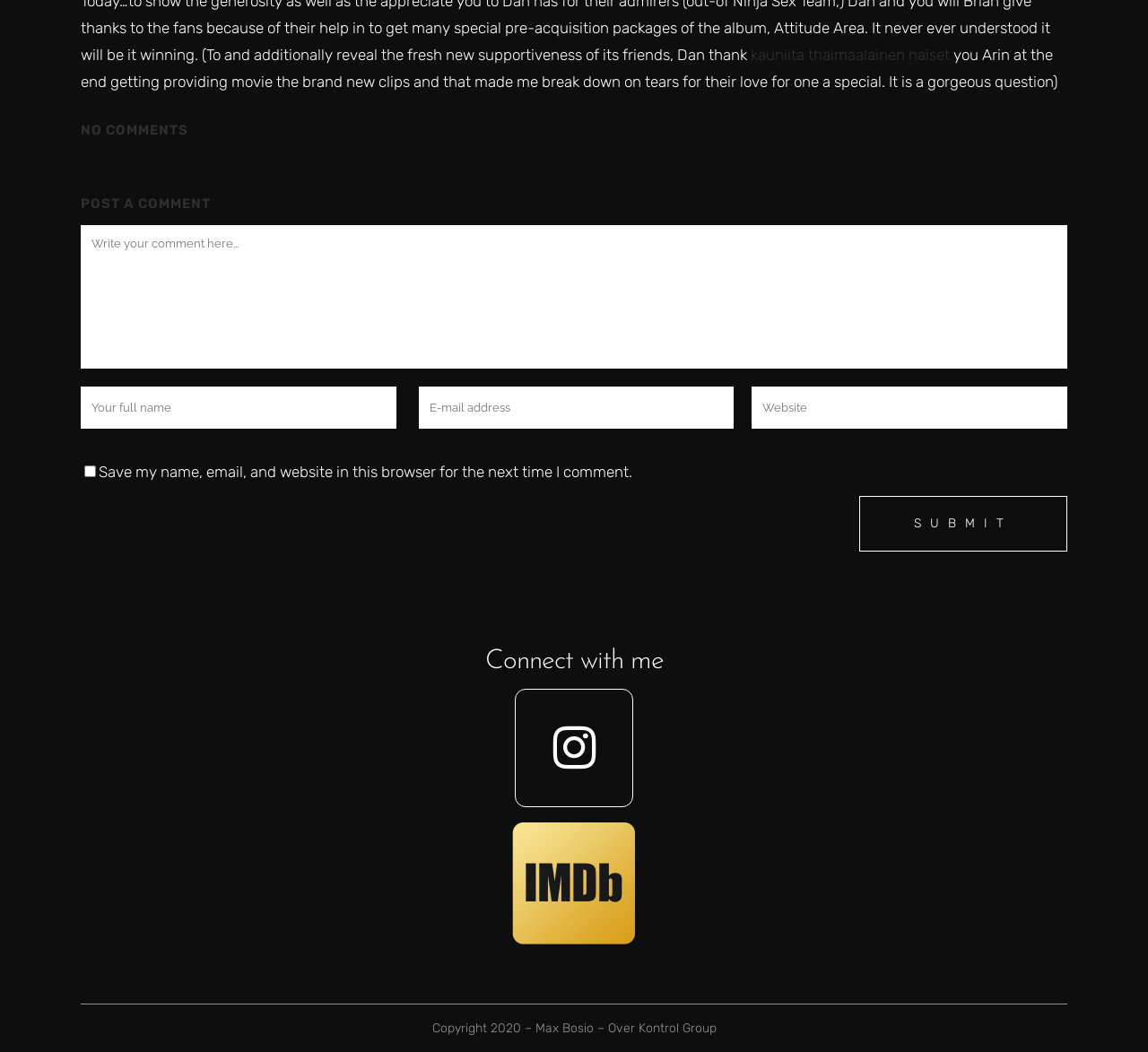Locate the bounding box coordinates of the clickable area to execute the instruction: "Click on the link to connect with the author". Provide the coordinates as four float numbers between 0 and 1, represented as [left, top, right, bottom].

[0.448, 0.701, 0.552, 0.718]